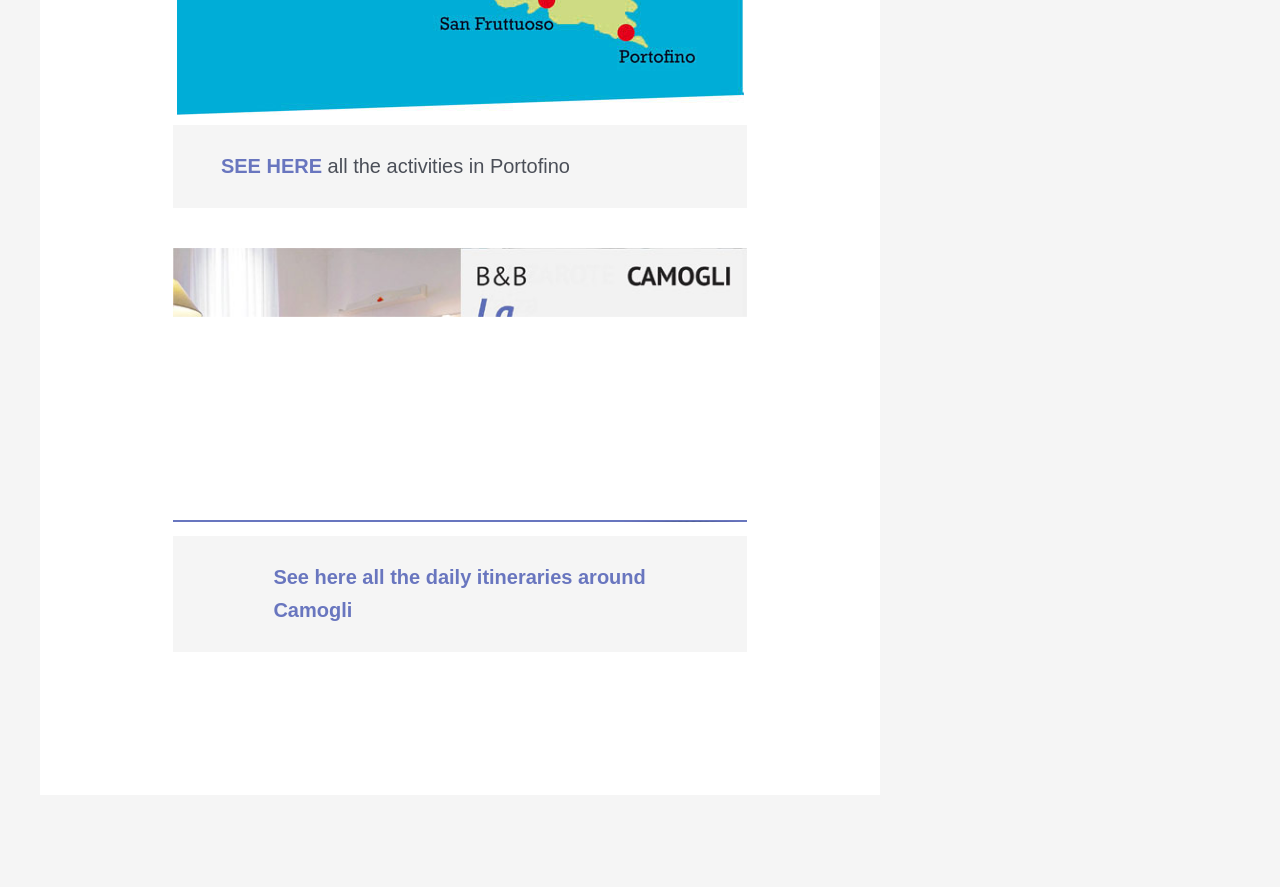What is the purpose of the link 'See here all the daily itineraries around Camogli'?
Please answer the question with a detailed and comprehensive explanation.

Based on the text of the link, I inferred that its purpose is to provide information about daily itineraries around Camogli.